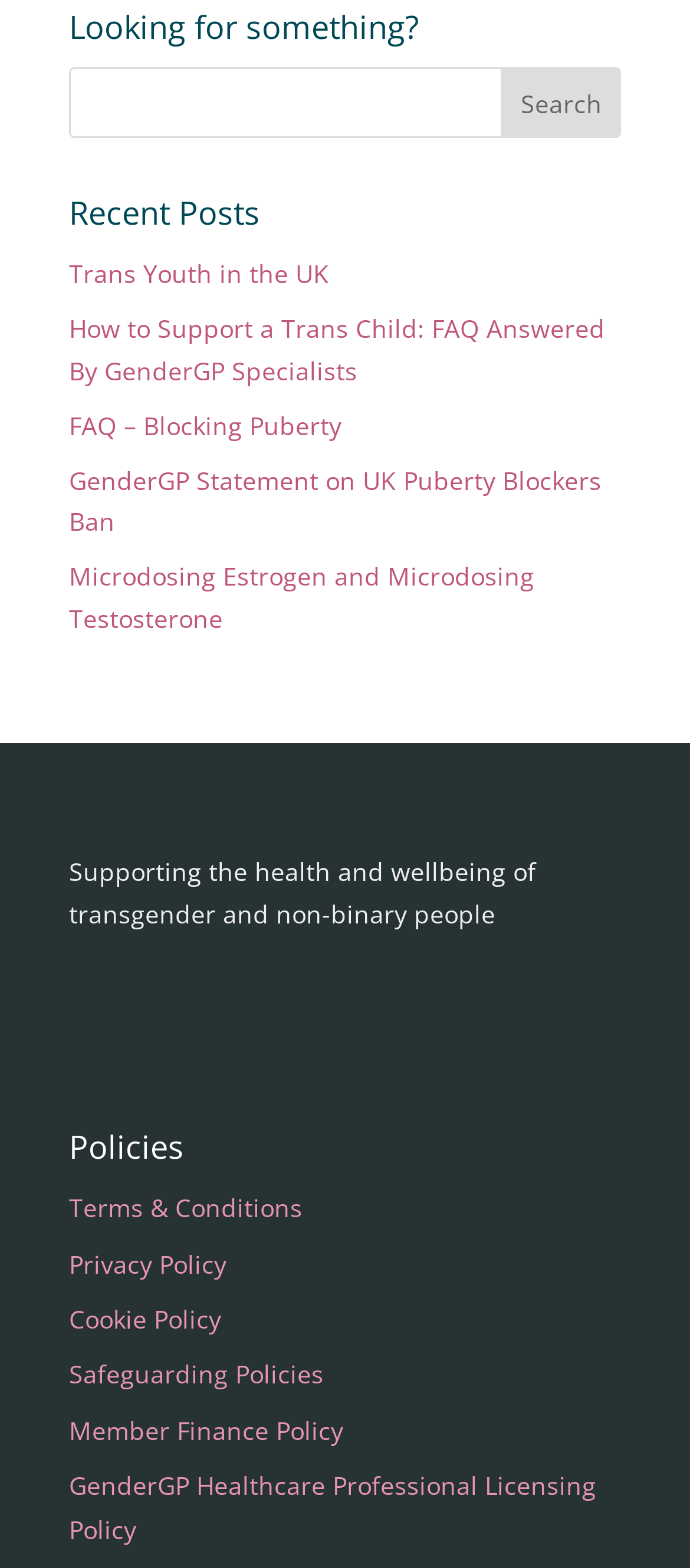Determine the bounding box coordinates of the clickable element necessary to fulfill the instruction: "Read about Trans Youth in the UK". Provide the coordinates as four float numbers within the 0 to 1 range, i.e., [left, top, right, bottom].

[0.1, 0.164, 0.477, 0.186]